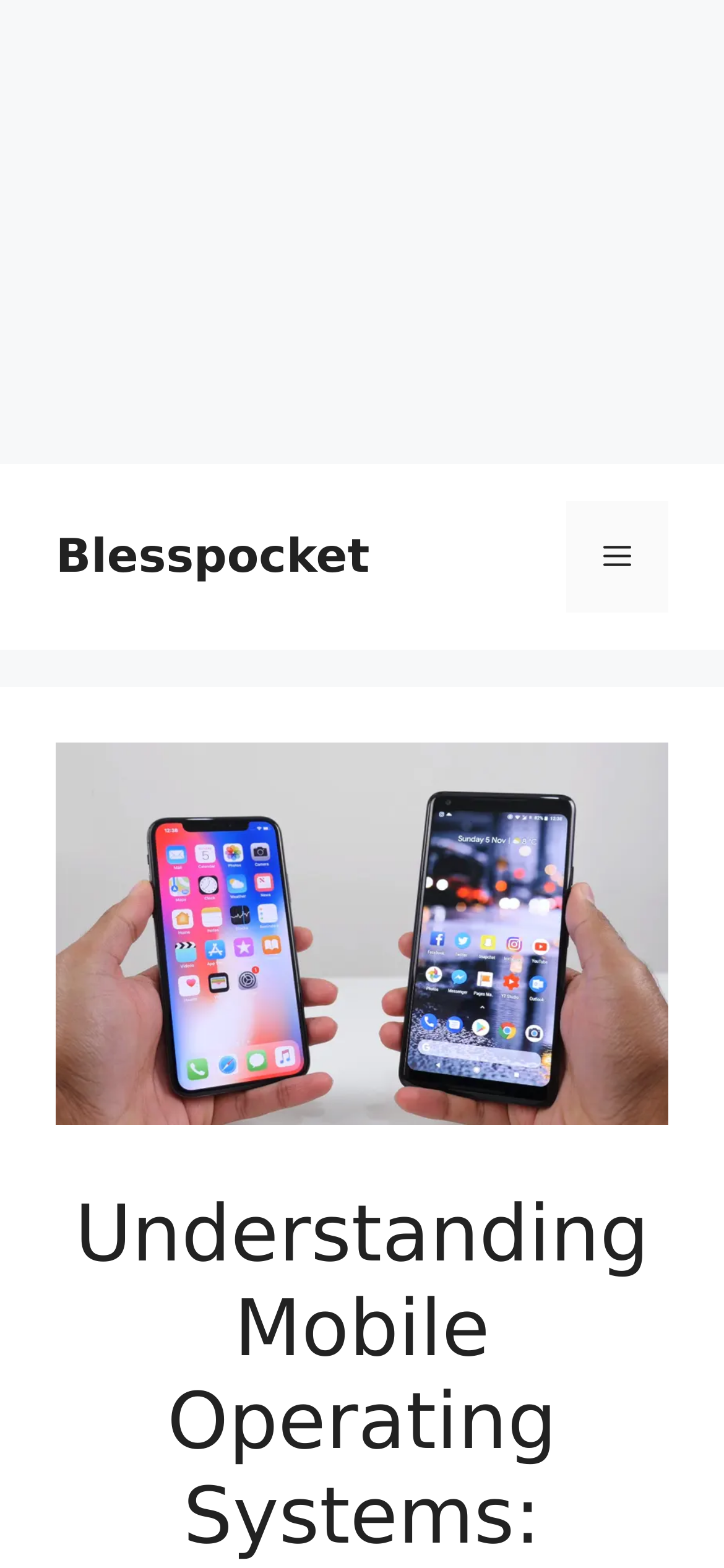Identify and provide the title of the webpage.

Understanding Mobile Operating Systems: Android vs. iOS